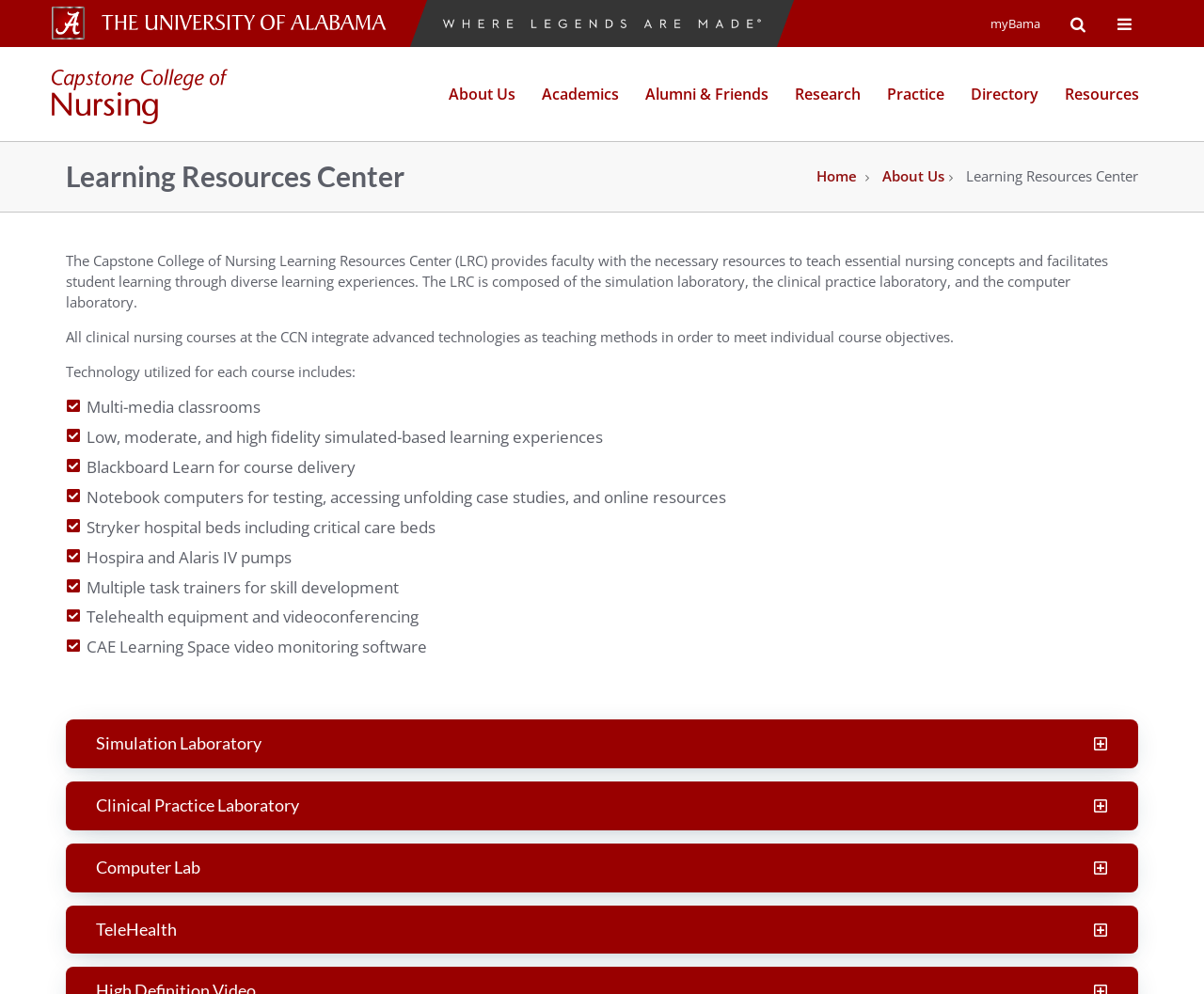Identify the bounding box of the HTML element described as: "Alumni & Friends".

[0.525, 0.047, 0.649, 0.142]